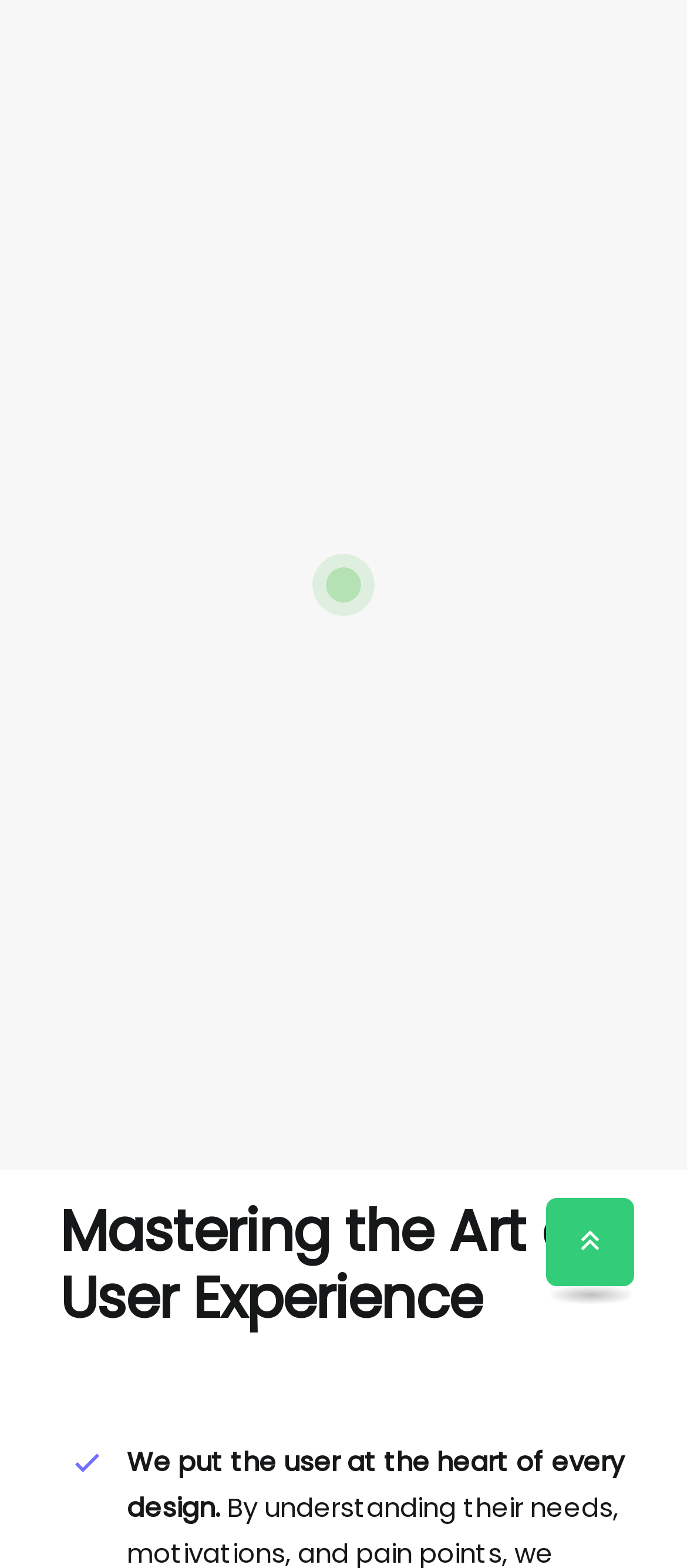How many links are on the webpage?
Using the image, answer in one word or phrase.

2